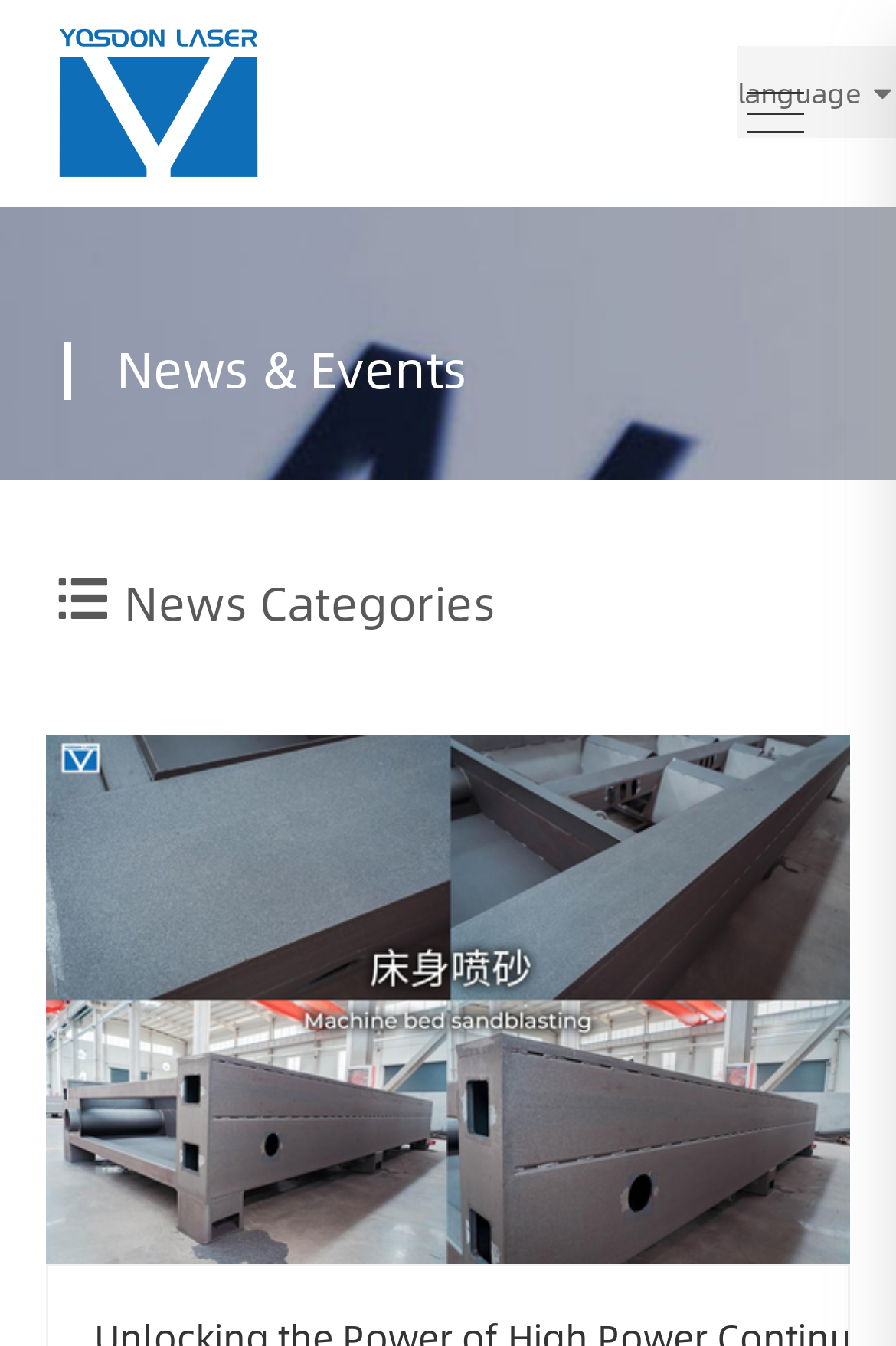What language options are available?
Please respond to the question with as much detail as possible.

There is one language option available, which can be found in the StaticText element with the text 'language' at the top of the webpage, accompanied by a dropdown icon.